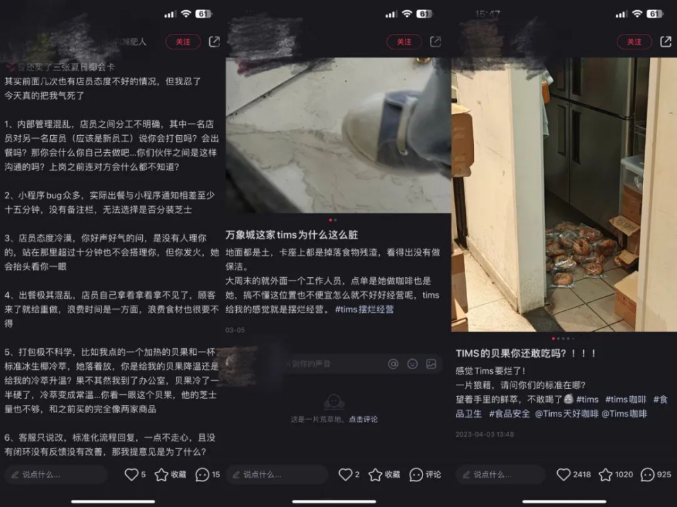Explain the details of the image you are viewing.

The image captures a series of social media posts discussing complaints and observations about the Canadian coffee brand Tims, particularly its operations in China. The posts highlight various issues, including poor internal management, lack of employee training, unclean dining areas, and inconsistency in service standards across different stores. 

In the background, a cluttered storage area is visible, showcasing discarded food items on the floor, which emphasizes the complaints regarding hygiene and operational chaos. The posts reflect a trend of consumer dissatisfaction and frustrations consumers have expressed online about their experiences at Tims locations. Overall, the image provides a stark visual representation of the criticisms leveled against Tims, reinforcing the narrative of struggles the brand has faced in establishing a successful presence in the competitive coffee market.